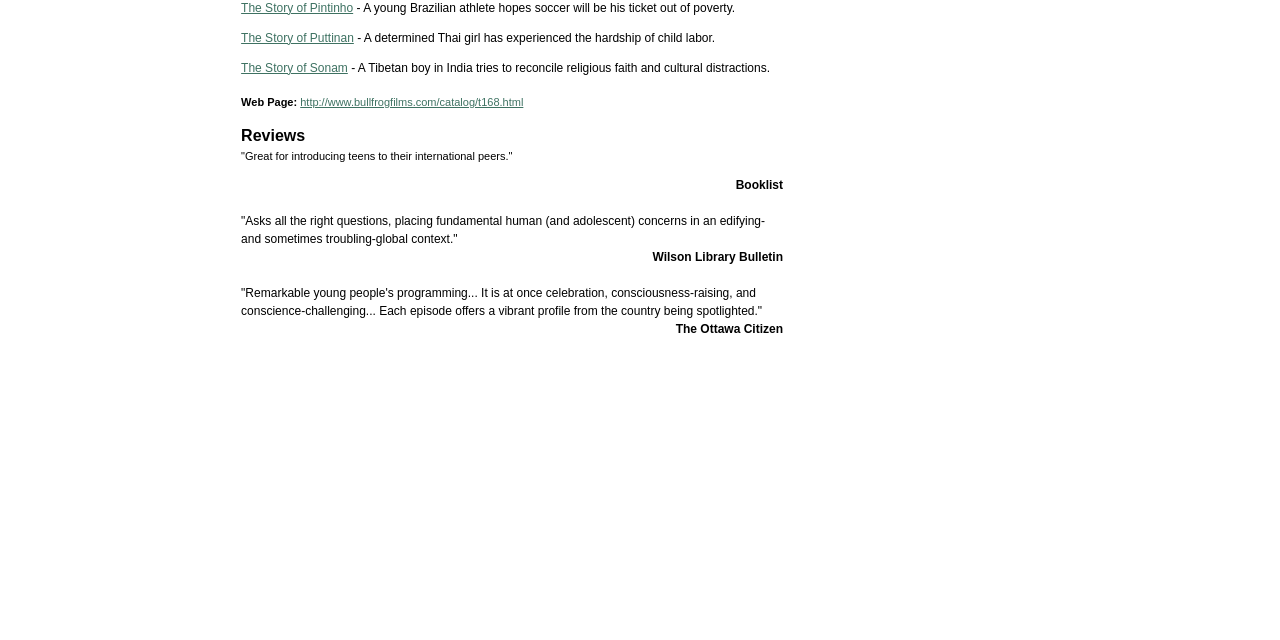Extract the bounding box coordinates of the UI element described by: "The Story of Sonam". The coordinates should include four float numbers ranging from 0 to 1, e.g., [left, top, right, bottom].

[0.188, 0.095, 0.272, 0.117]